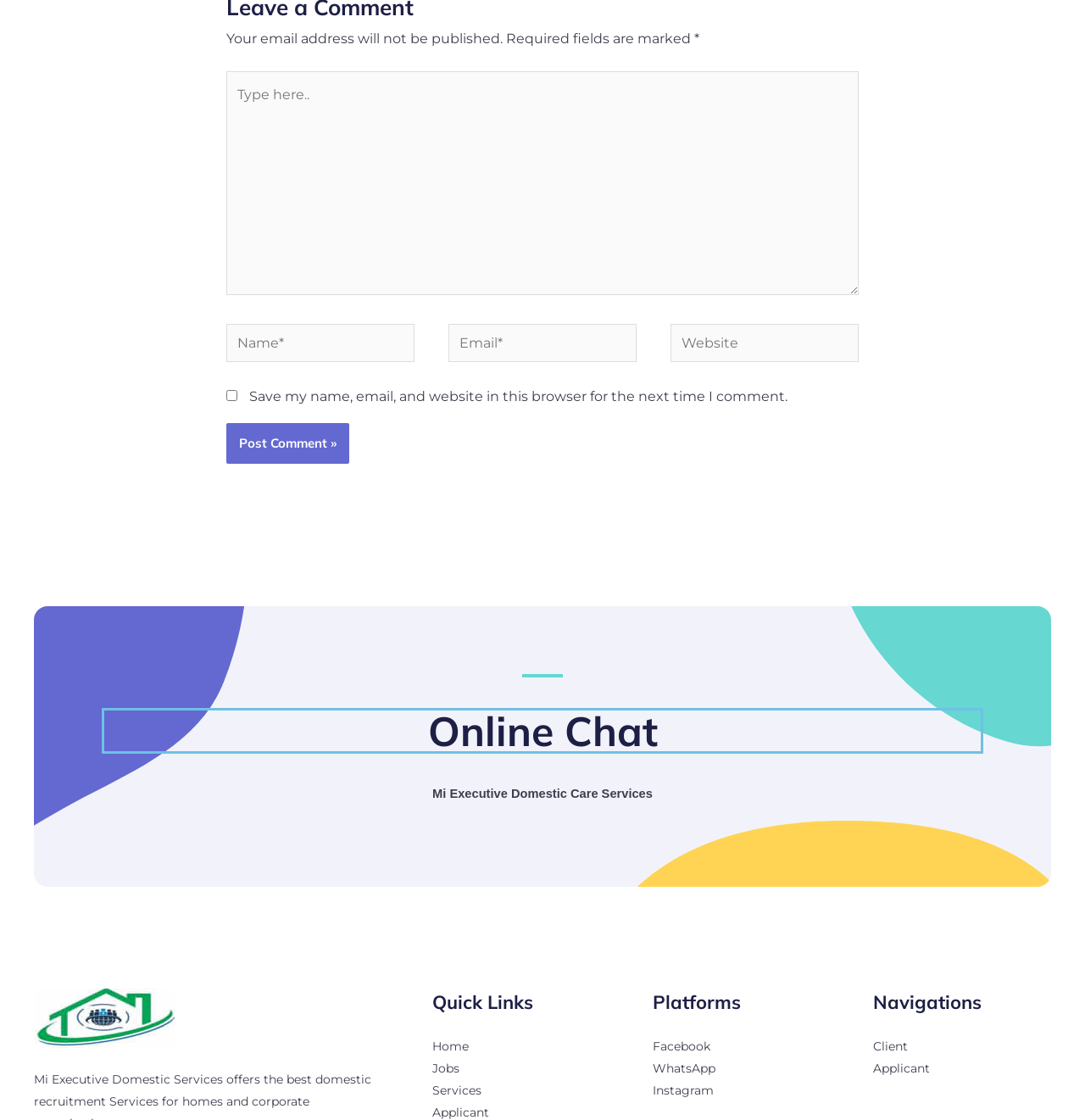Give a short answer to this question using one word or a phrase:
What is the title of the section above the footer?

Online Chat